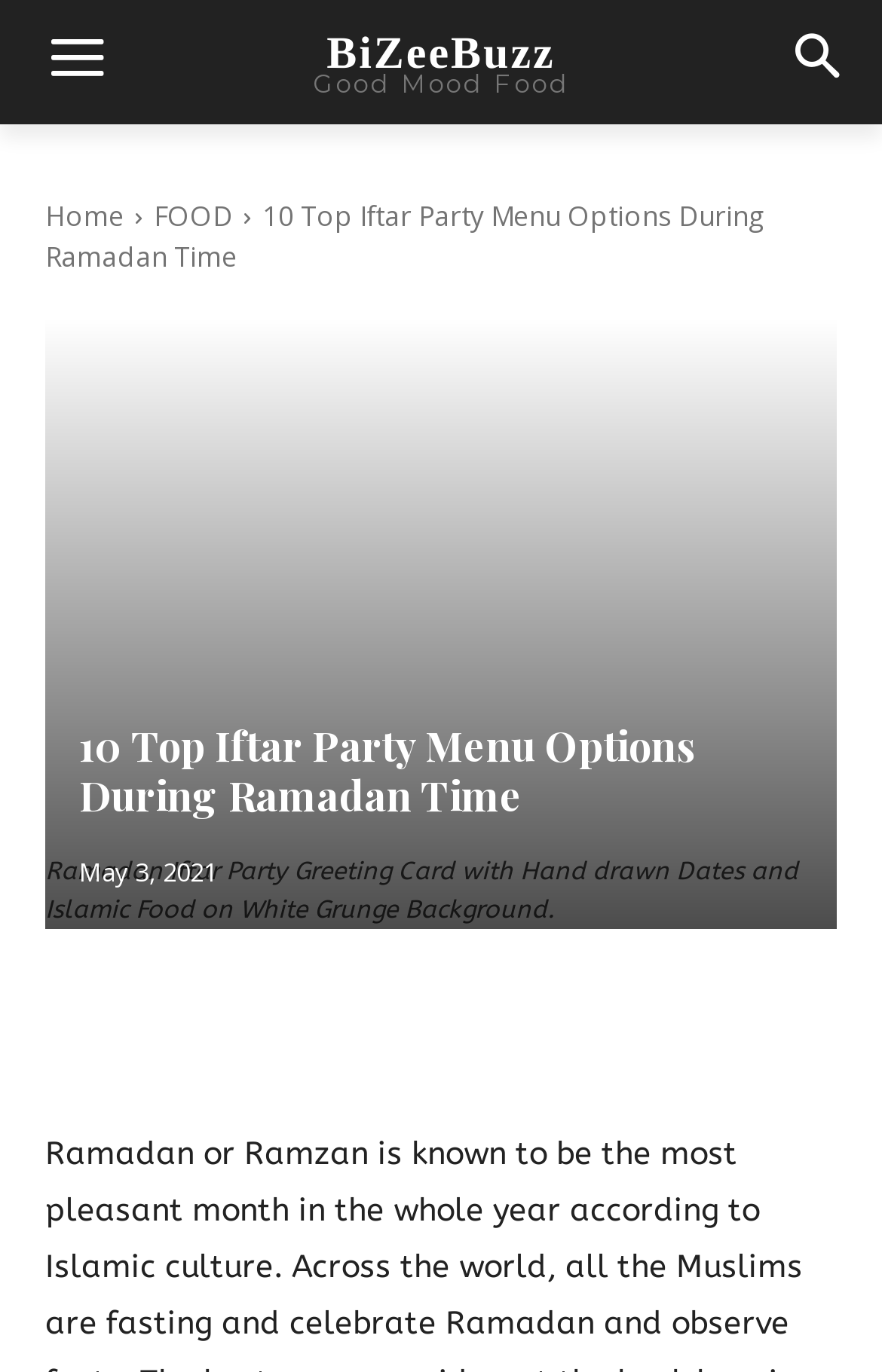Please give a short response to the question using one word or a phrase:
What is the format of the image?

Greeting Card